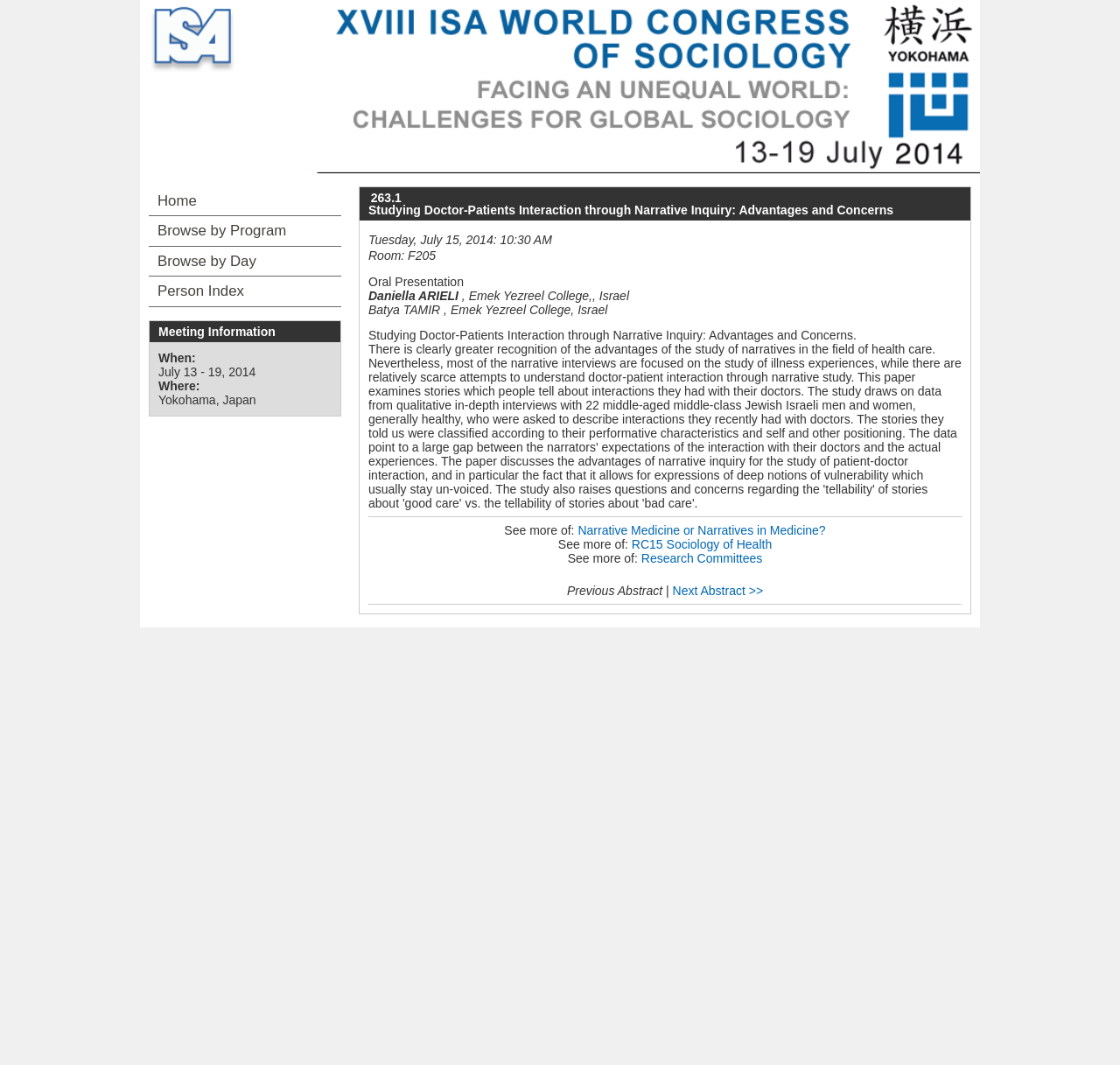Please identify the bounding box coordinates of the clickable area that will fulfill the following instruction: "see more of Narrative Medicine or Narratives in Medicine?". The coordinates should be in the format of four float numbers between 0 and 1, i.e., [left, top, right, bottom].

[0.516, 0.491, 0.737, 0.505]